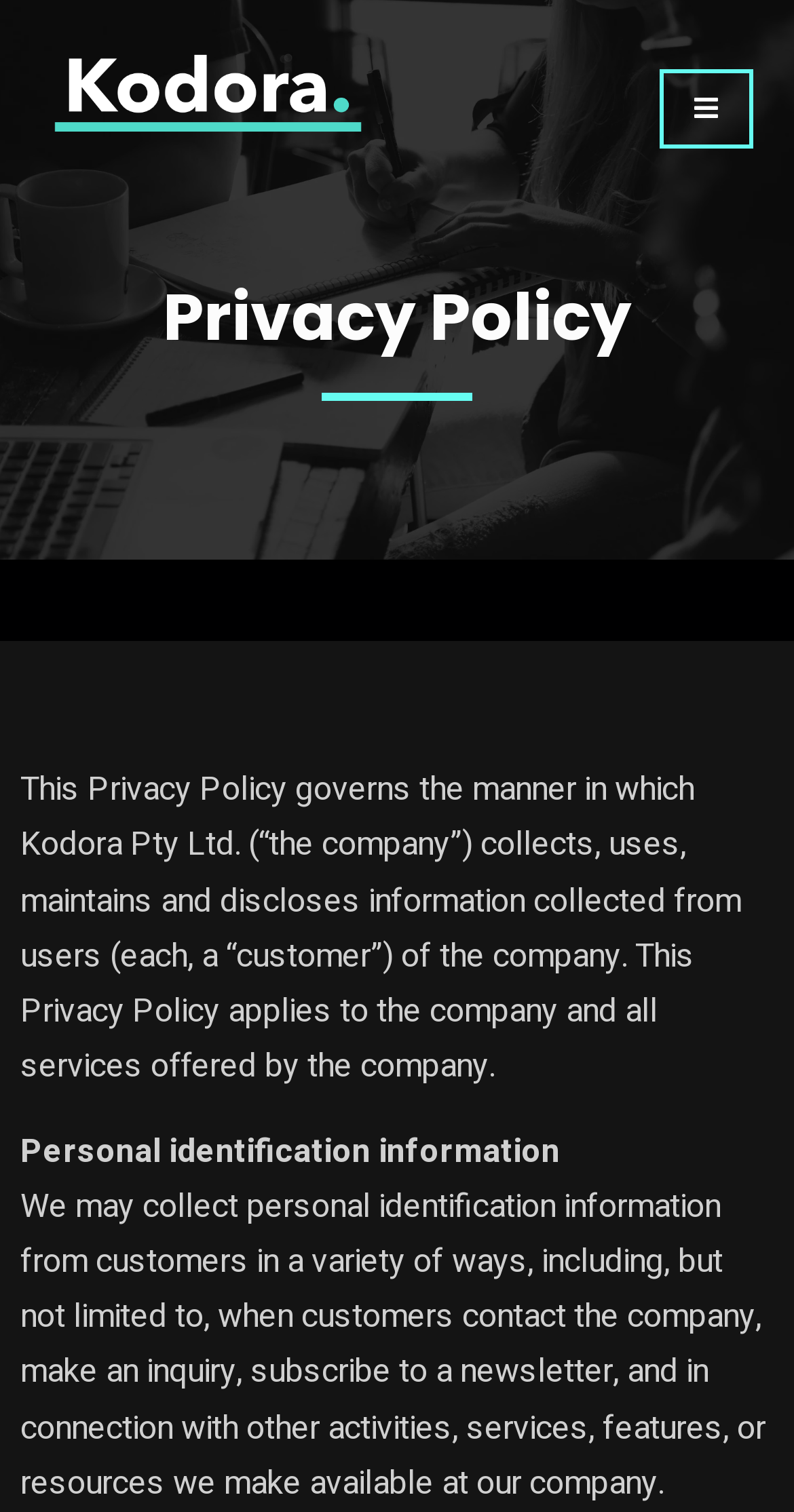Provide a thorough description of the webpage you see.

The webpage is titled "Privacy Policy - Kodora" and has a prominent heading "Privacy Policy" located near the top left of the page. Below the heading, there is a block of text that summarizes the purpose of the privacy policy, explaining how the company collects, uses, and discloses information from users.

To the top left of the heading, there is a link and an image, likely a logo or icon, positioned closely together. On the opposite side of the page, near the top right, there is a button.

The main content of the page is divided into sections, with the first section titled "Personal identification information". This section is located below the summary text and spans about two-thirds of the page width. The text in this section explains how the company collects personal identification information from customers through various means, such as contacting the company or subscribing to a newsletter.

Overall, the webpage has a simple and organized layout, with clear headings and concise text that explains the company's privacy policy.